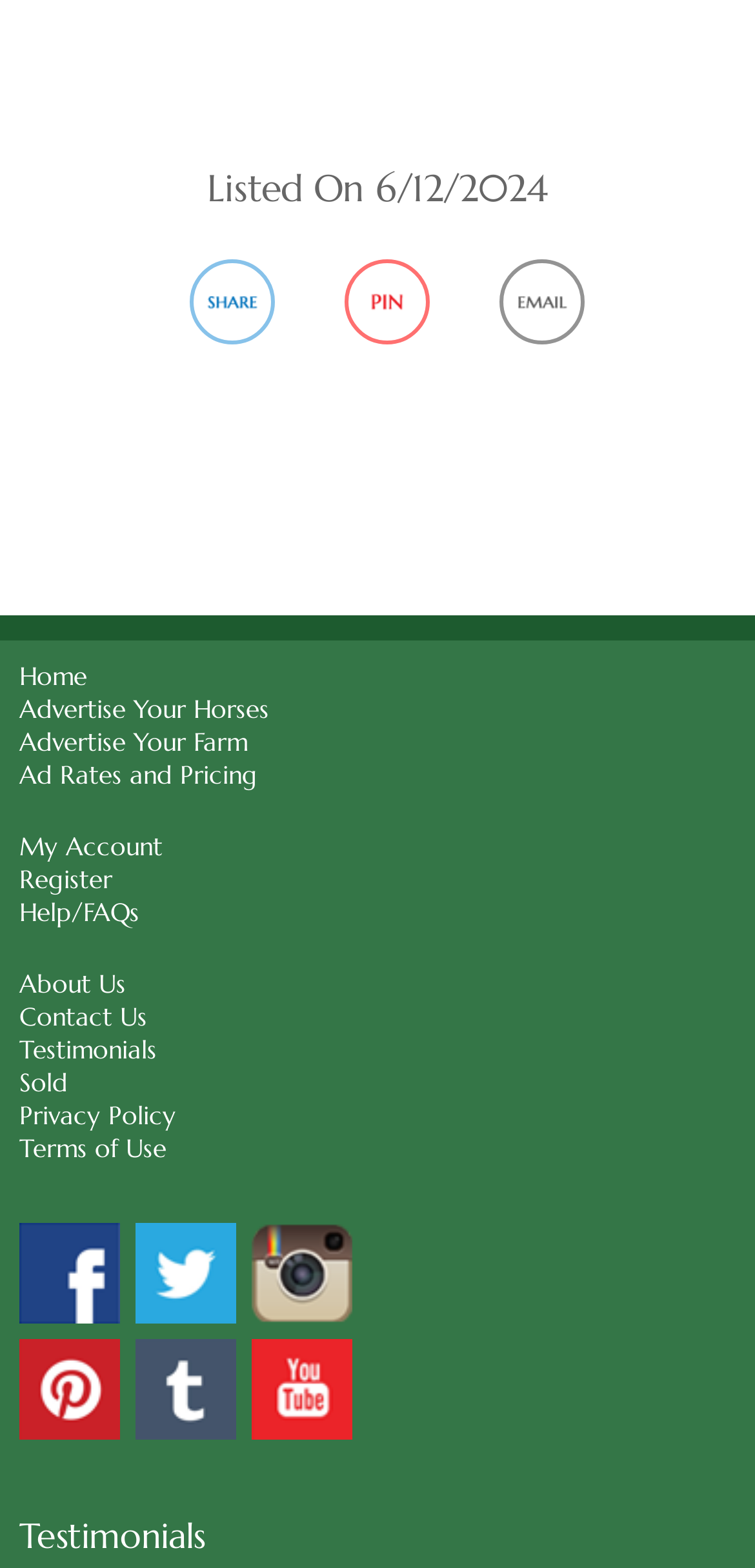Refer to the screenshot and answer the following question in detail:
What is the purpose of the webpage?

Based on the links and content present on the webpage, it appears that the webpage is designed for advertising horses, farms, and related services.